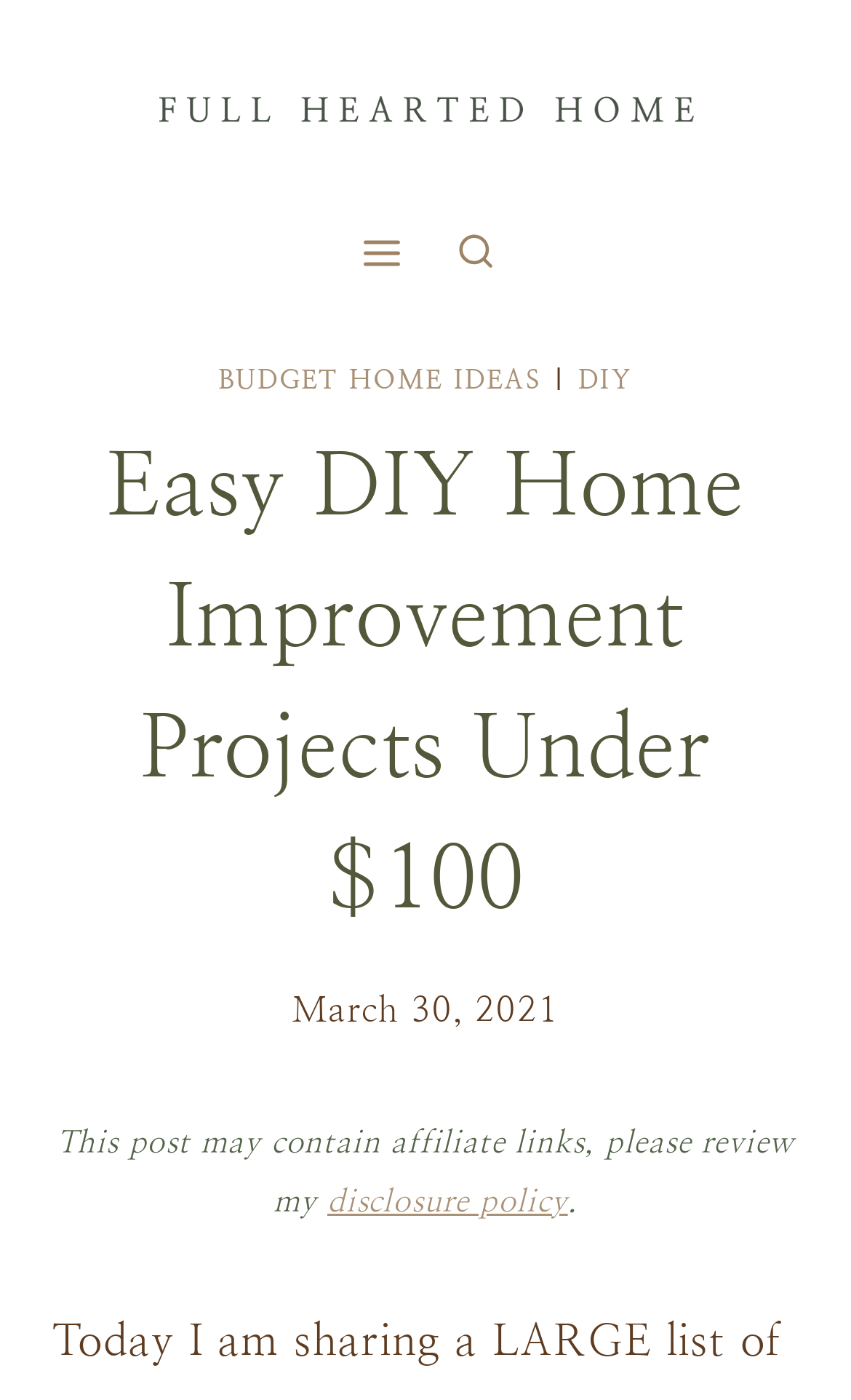What is the name of the website?
Answer with a single word or phrase, using the screenshot for reference.

Full Hearted Home